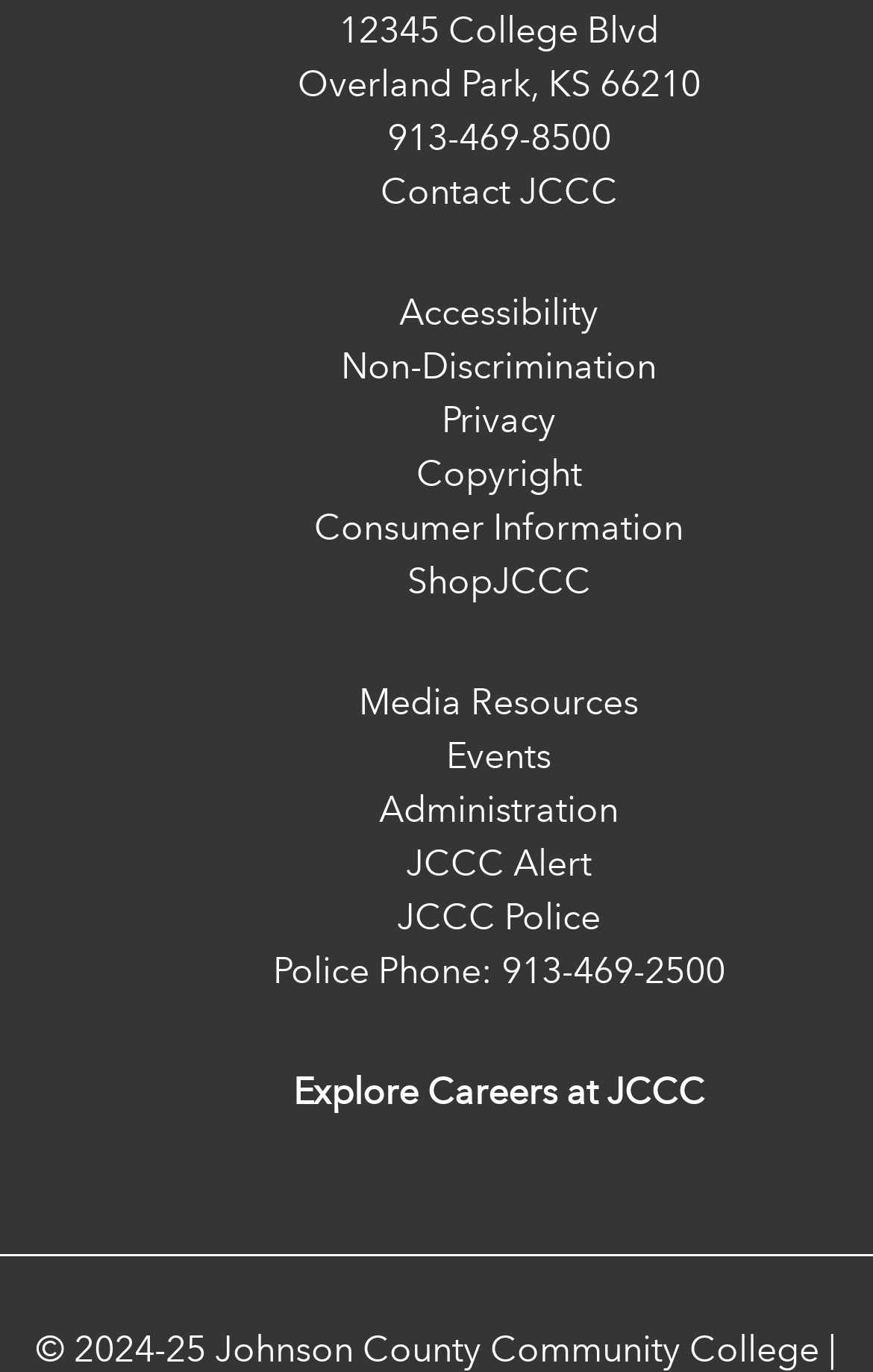Please provide a comprehensive answer to the question below using the information from the image: What is the copyright information of the webpage?

I found the copyright information by looking at the static text element at the bottom of the webpage, which contains the copyright information '2024-25 Johnson County Community College'.